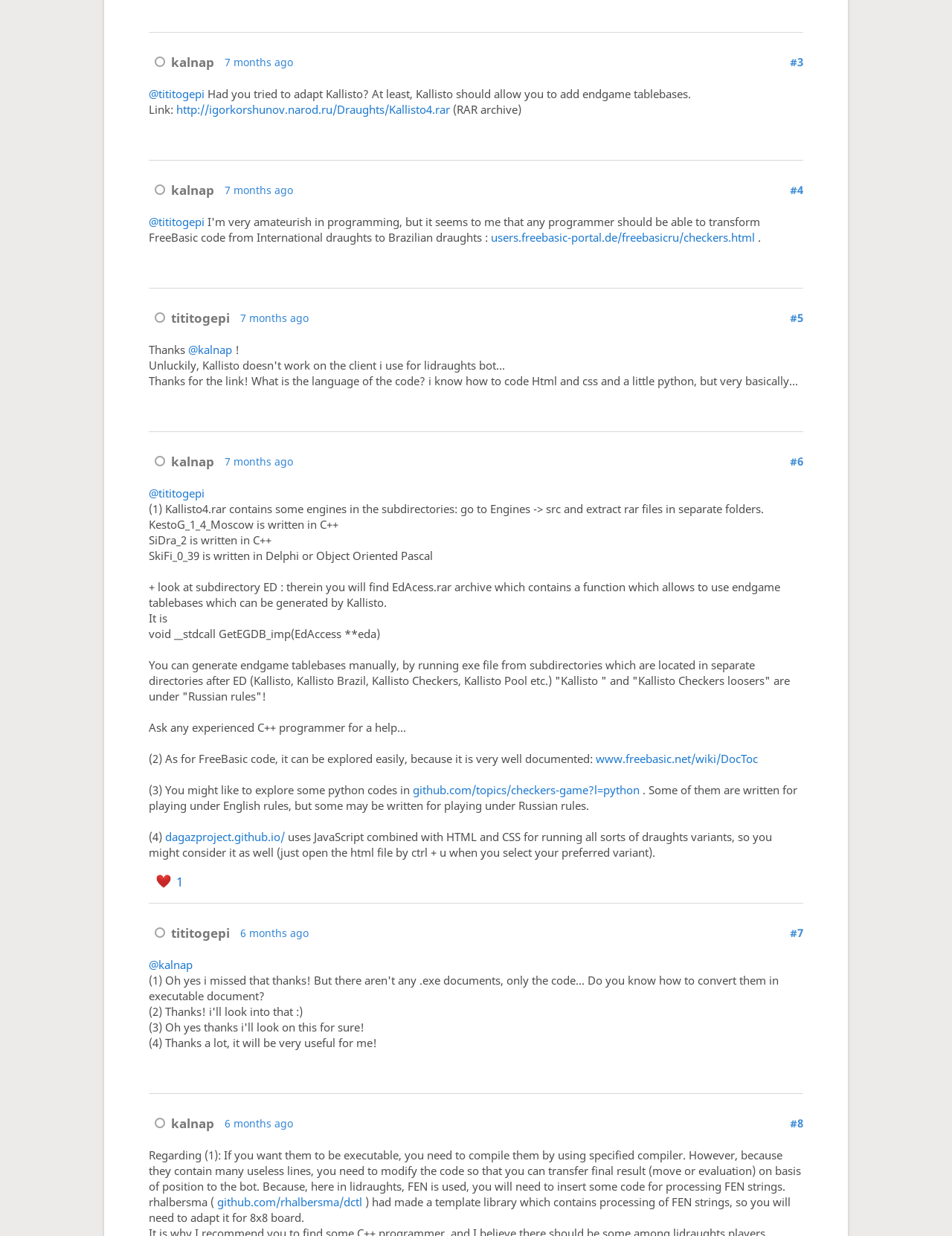Predict the bounding box of the UI element based on the description: "parent_node: 1". The coordinates should be four float numbers between 0 and 1, formatted as [left, top, right, bottom].

[0.254, 0.315, 0.275, 0.331]